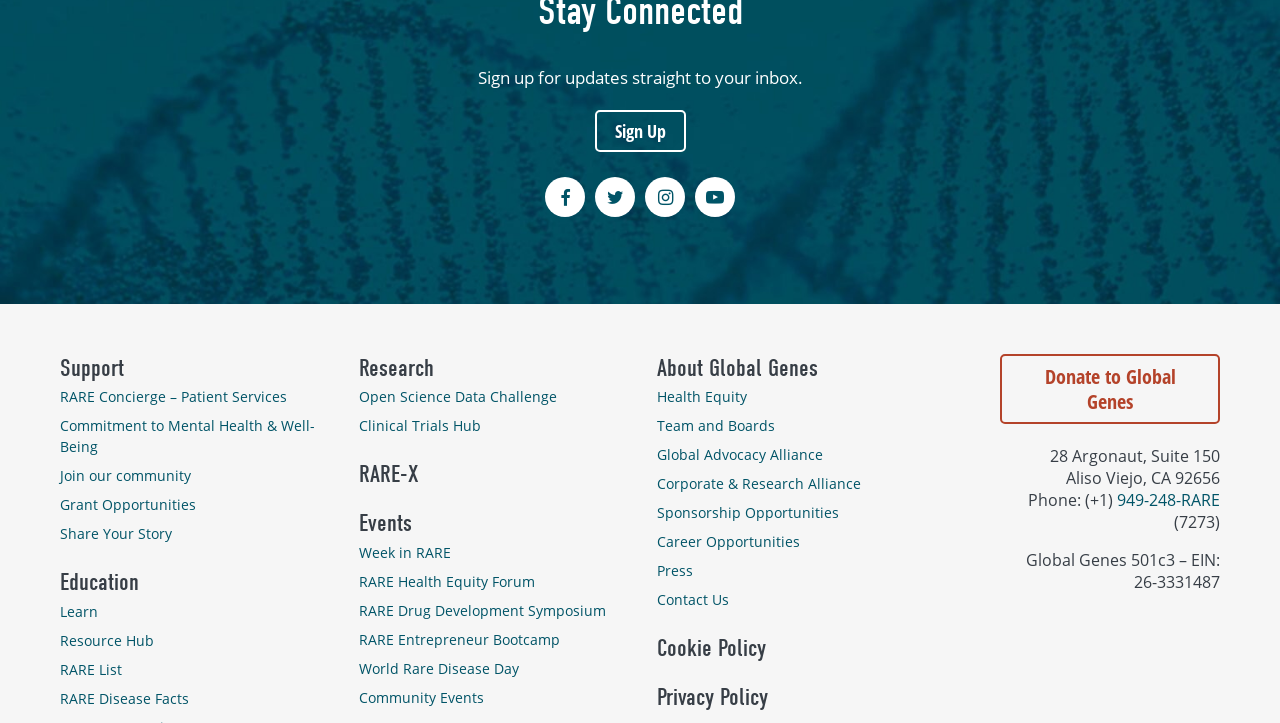Find the bounding box coordinates for the area that should be clicked to accomplish the instruction: "Donate to Global Genes".

[0.781, 0.489, 0.953, 0.586]